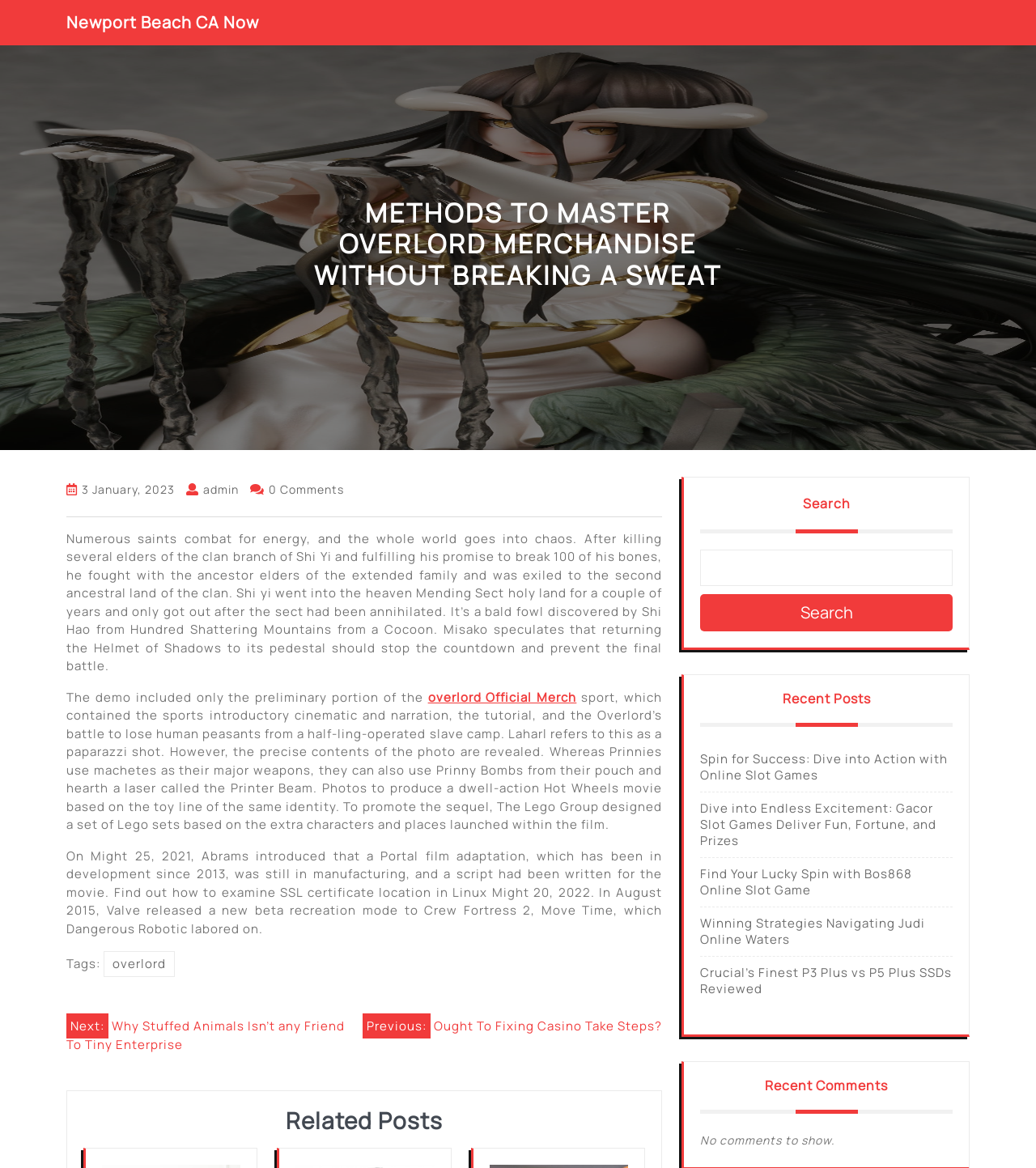What is the date of the latest article?
Please provide a single word or phrase answer based on the image.

3 January, 2023